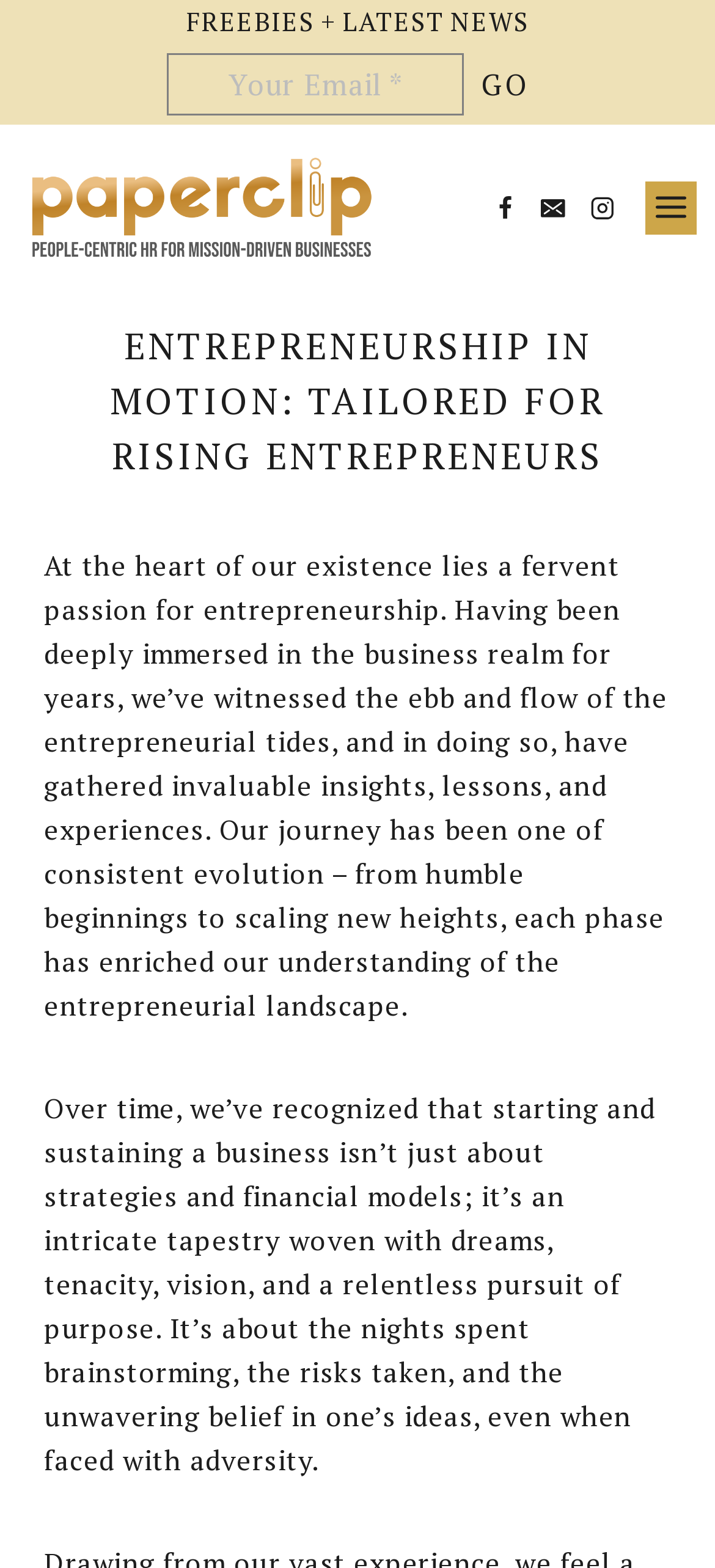How many social media links are available?
Please provide a single word or phrase as your answer based on the screenshot.

3